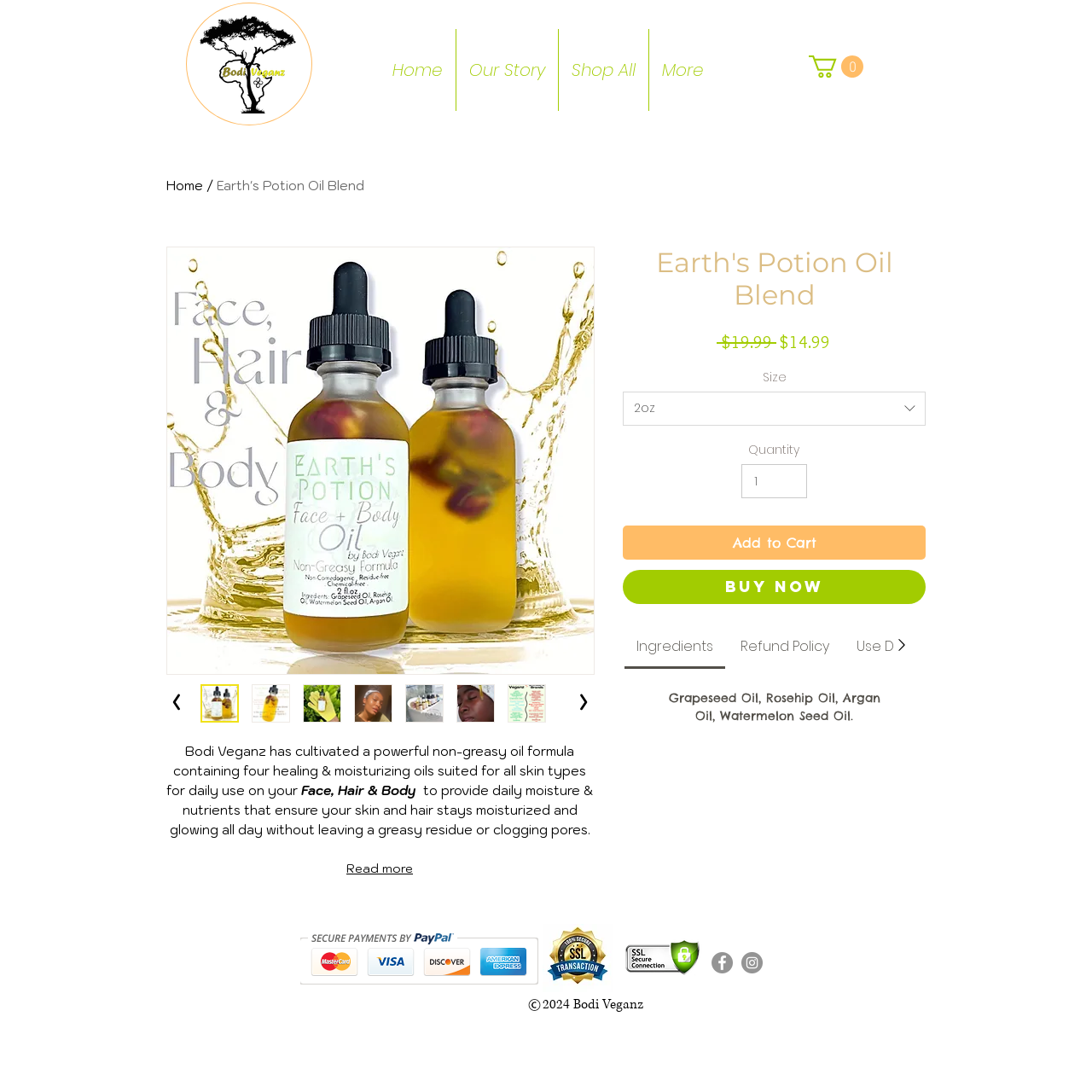Please determine the bounding box coordinates of the element's region to click for the following instruction: "Click the 'Buy Now' button".

[0.57, 0.522, 0.848, 0.553]